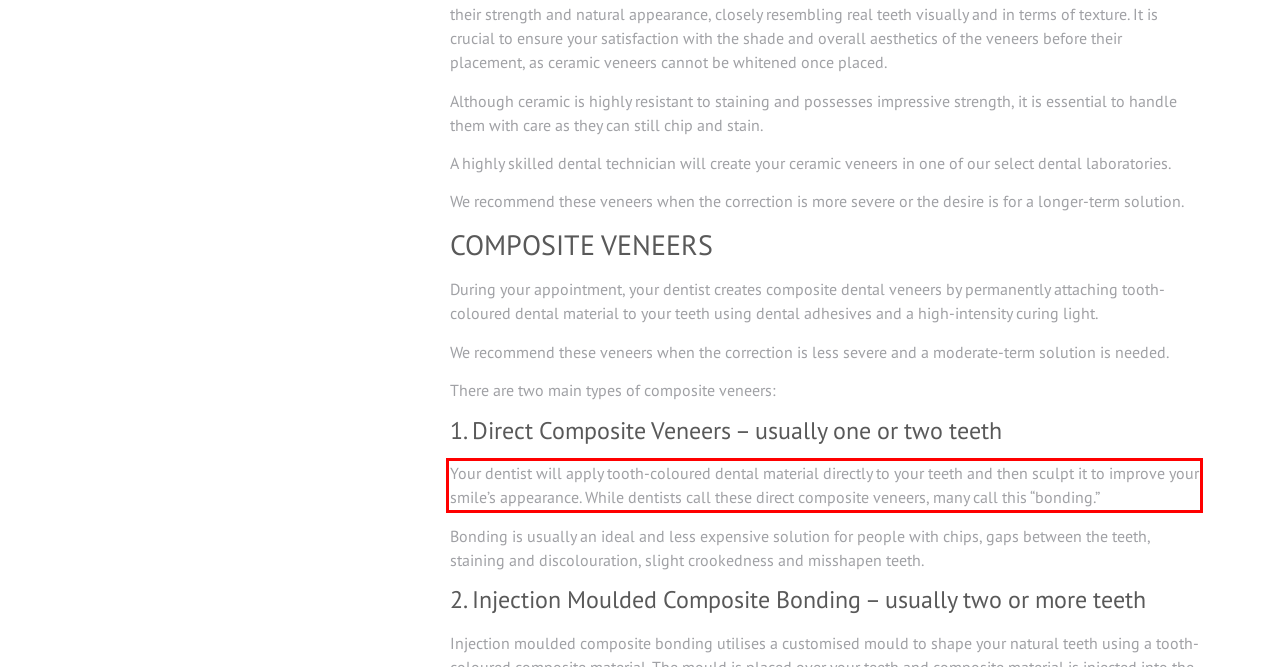Given the screenshot of a webpage, identify the red rectangle bounding box and recognize the text content inside it, generating the extracted text.

Your dentist will apply tooth-coloured dental material directly to your teeth and then sculpt it to improve your smile’s appearance. While dentists call these direct composite veneers, many call this “bonding.”